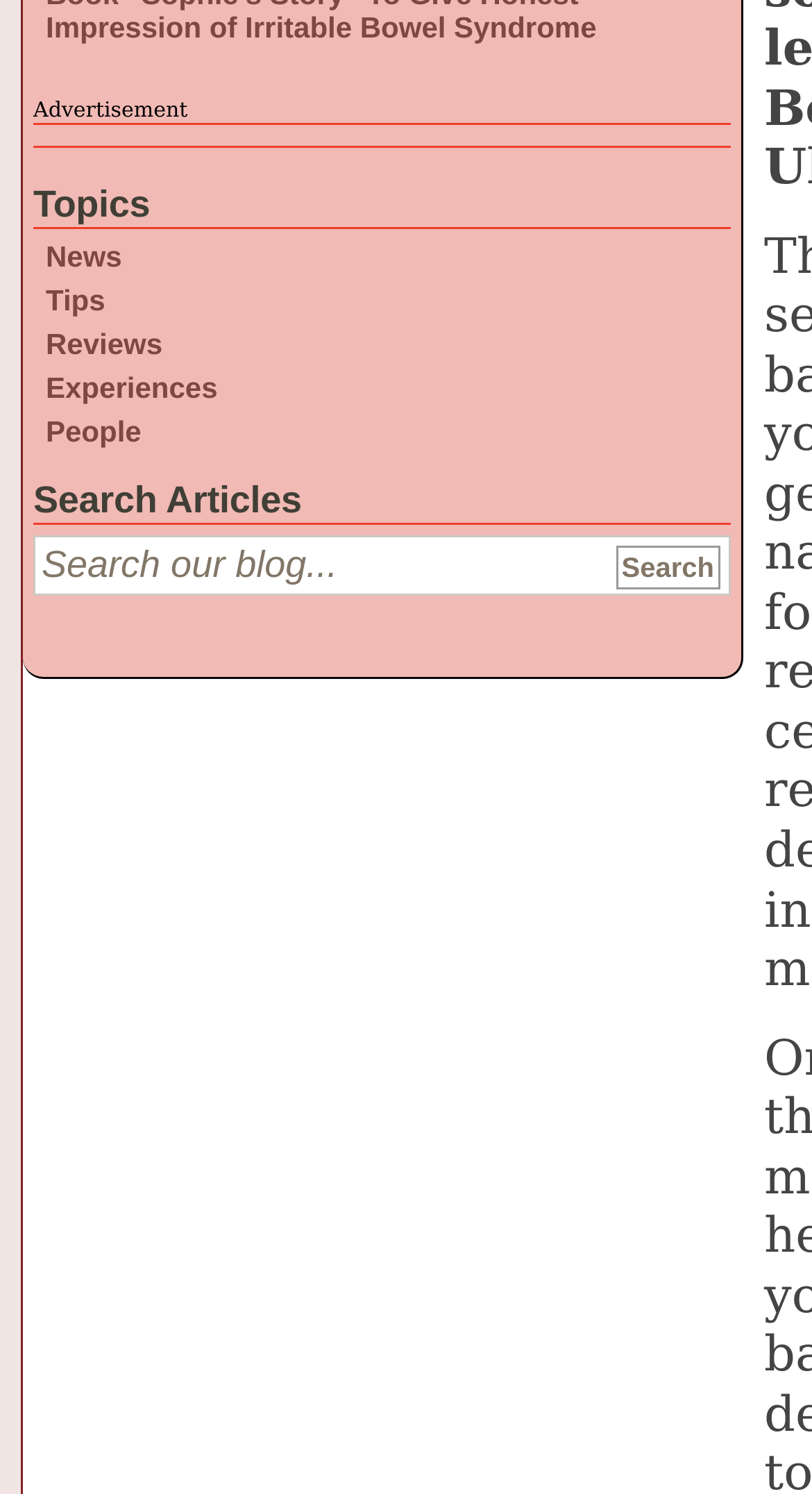From the webpage screenshot, predict the bounding box of the UI element that matches this description: "value="Search"".

[0.758, 0.365, 0.887, 0.395]